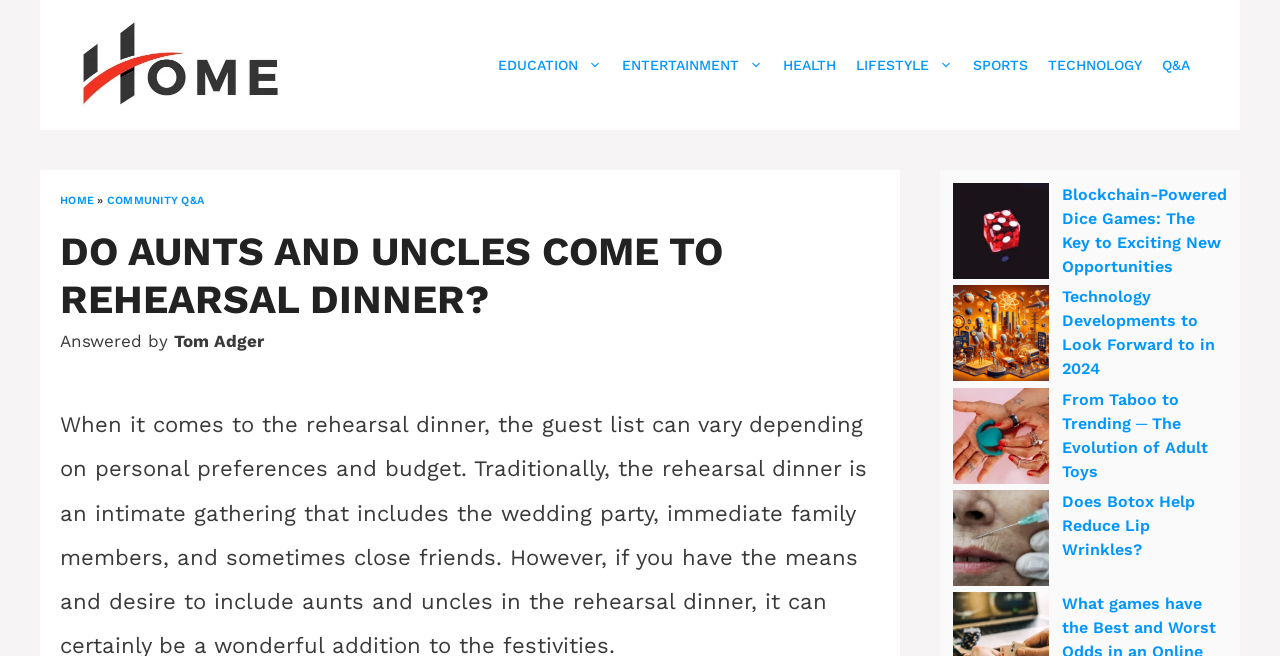Carefully observe the image and respond to the question with a detailed answer:
What is the purpose of the breadcrumbs navigation?

The breadcrumbs navigation is used to show the navigation path of the current webpage, which includes links to 'HOME' and 'COMMUNITY Q&A', indicating the user's current location in the website.